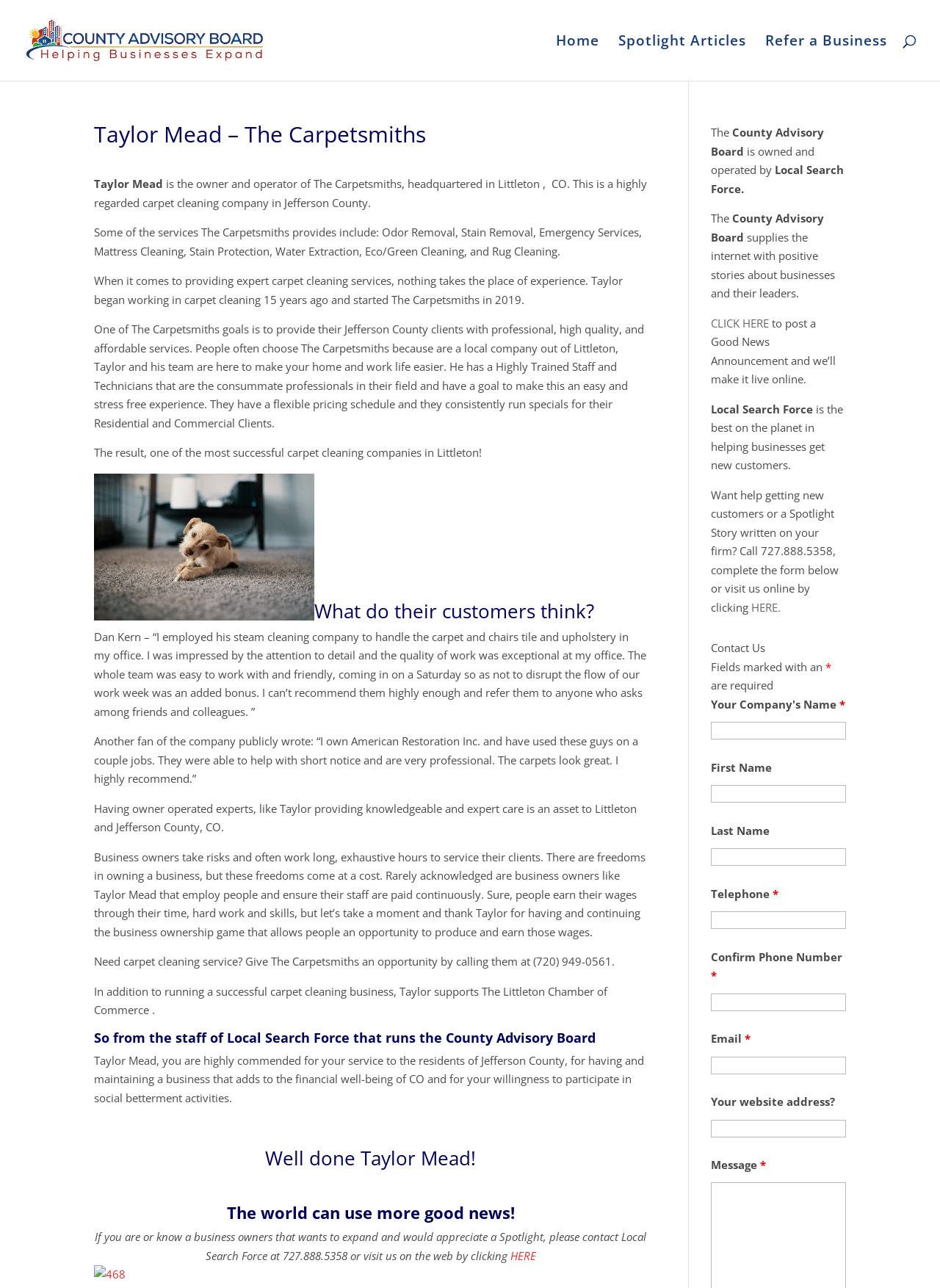Pinpoint the bounding box coordinates of the element you need to click to execute the following instruction: "Click on the 'HERE' link to post a Good News Announcement". The bounding box should be represented by four float numbers between 0 and 1, in the format [left, top, right, bottom].

[0.543, 0.969, 0.57, 0.98]